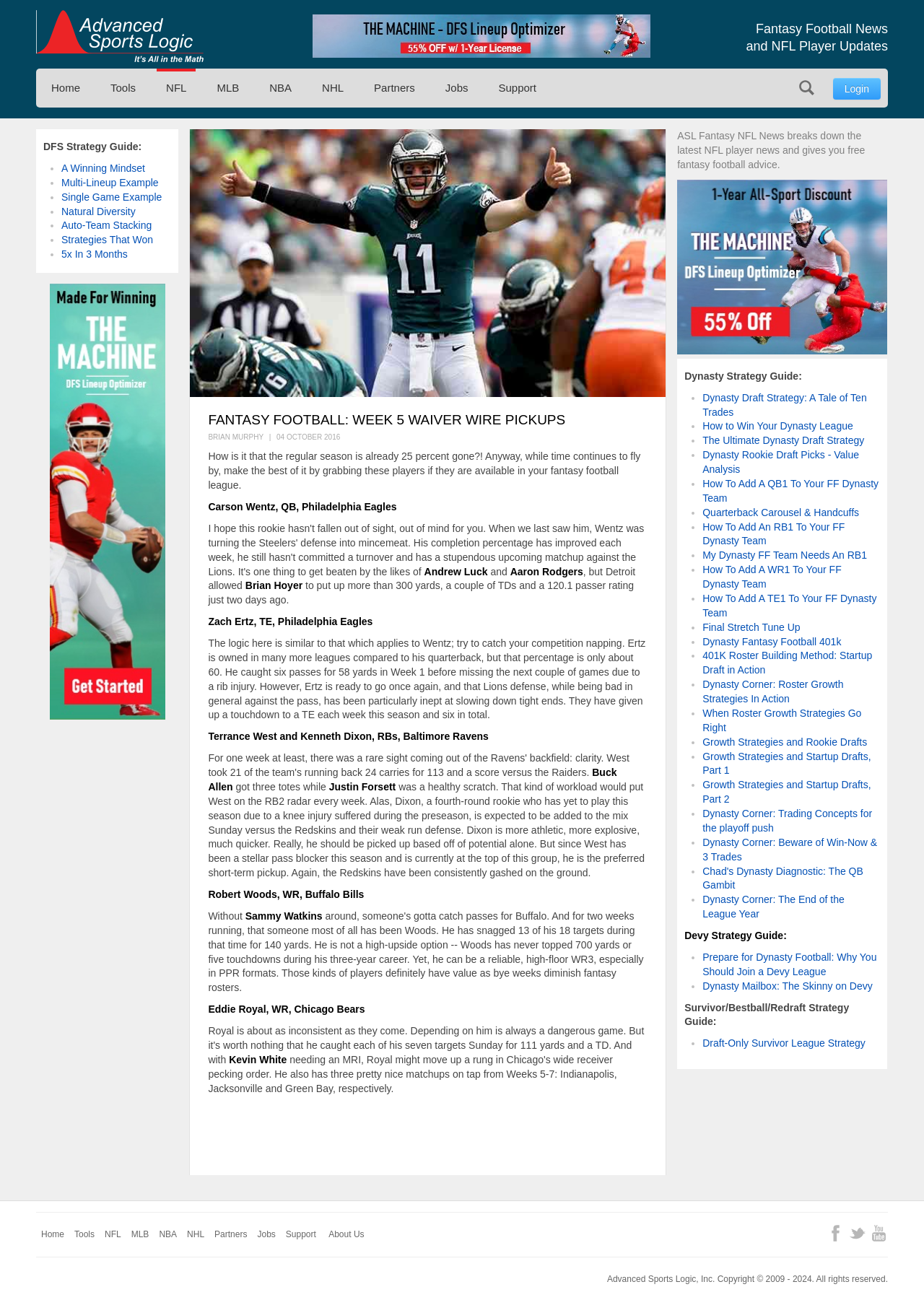Can you pinpoint the bounding box coordinates for the clickable element required for this instruction: "Click on the 'Search' link"? The coordinates should be four float numbers between 0 and 1, i.e., [left, top, right, bottom].

[0.852, 0.053, 0.894, 0.082]